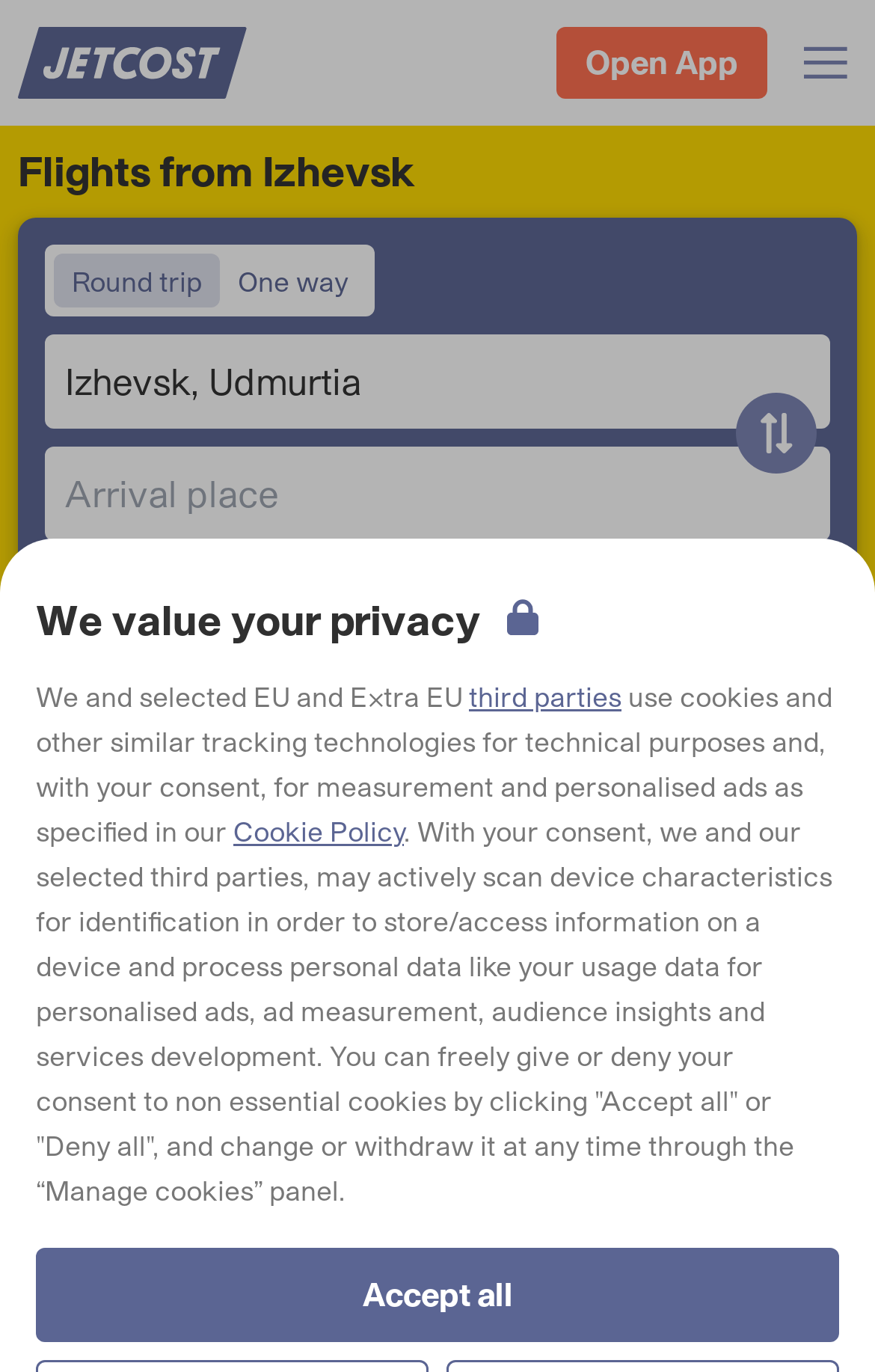Give an in-depth explanation of the webpage layout and content.

The webpage is a flight search engine, specifically focused on finding cheap flights from Izhevsk. At the top, there is a logo image and a link to open the app. Below that, there is a heading that reads "Flights from Izhevsk". 

On the left side, there are three text boxes to input departure place, arrival place, and period, all of which are required fields. Next to these text boxes, there are generic elements displaying the current settings, including the departure city, a calendar icon, and the number of passengers and class. 

Below these input fields, there is a search button. On the right side, there are three links: "Cheap flights", "Flights to Russian Federation", and another "Cheap flights" link. 

Further down, there is a heading that reads "Find the best flight from Izhevsk", followed by two lines of text that encourage users to compare flight deals with Jetcost. 

At the bottom of the page, there is a section about privacy, with a heading that reads "We value your privacy". This section includes a paragraph of text explaining the use of cookies and tracking technologies, with links to the "Cookie Policy" and a button to "Accept all" or manage cookies.